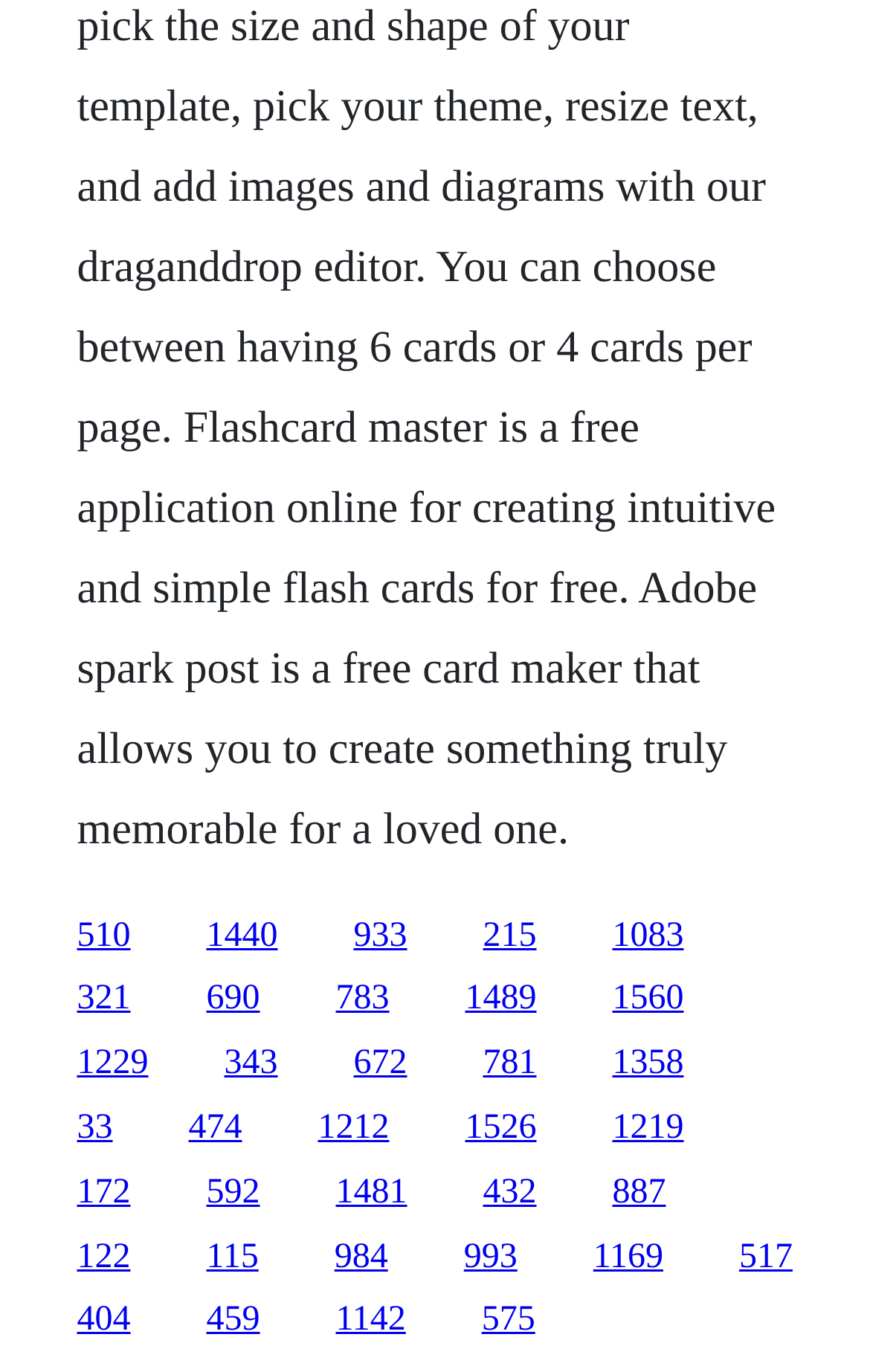Give a concise answer using only one word or phrase for this question:
How many links are on the webpage?

50